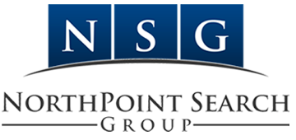Respond with a single word or phrase to the following question: What is the full name of the organization?

NorthPoint Search Group